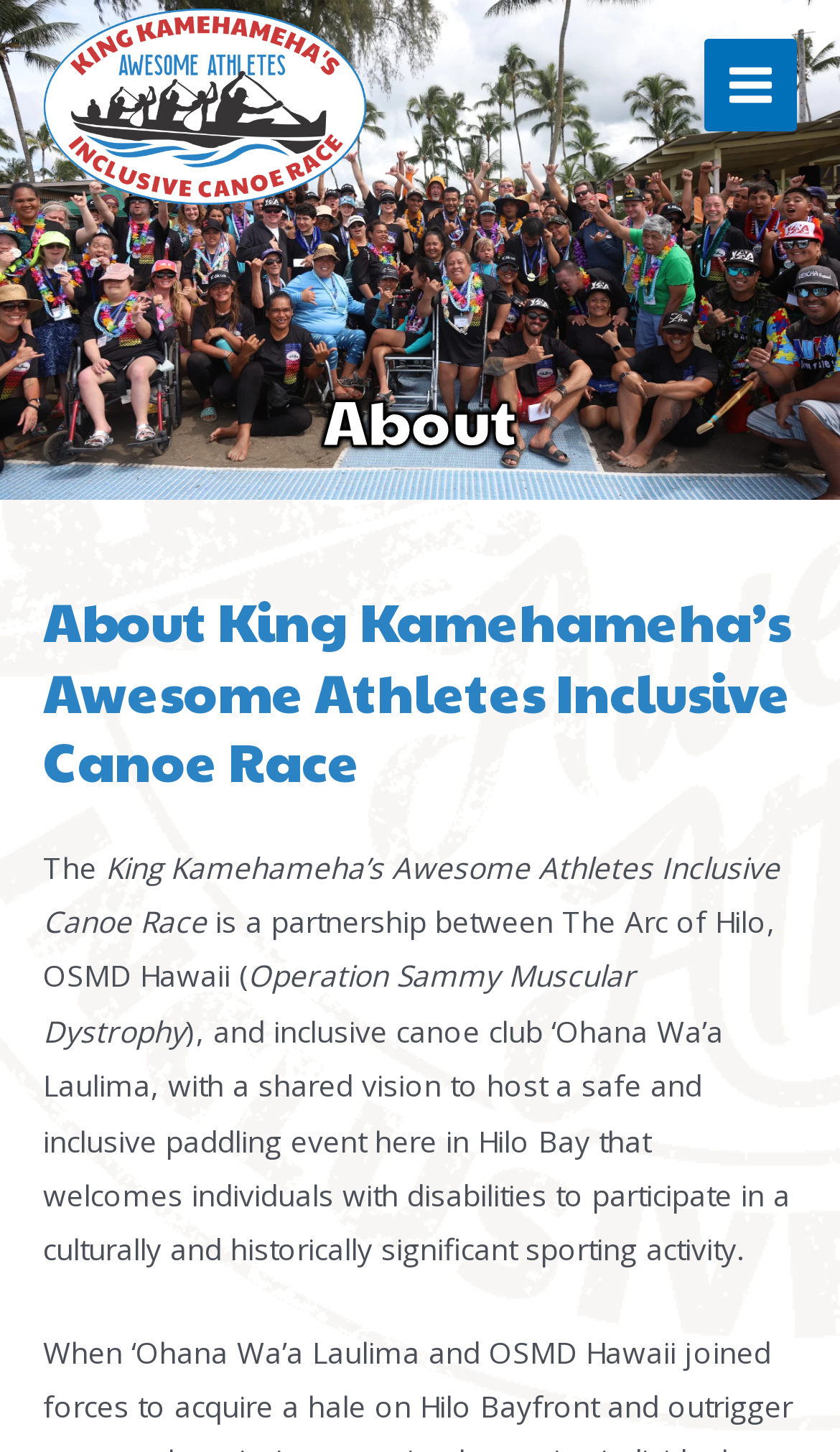What is the purpose of the event?
Refer to the image and give a detailed answer to the question.

I understood the purpose of the event by reading the text that describes the shared vision of the partners, which is to host a safe and inclusive paddling event that welcomes individuals with disabilities.